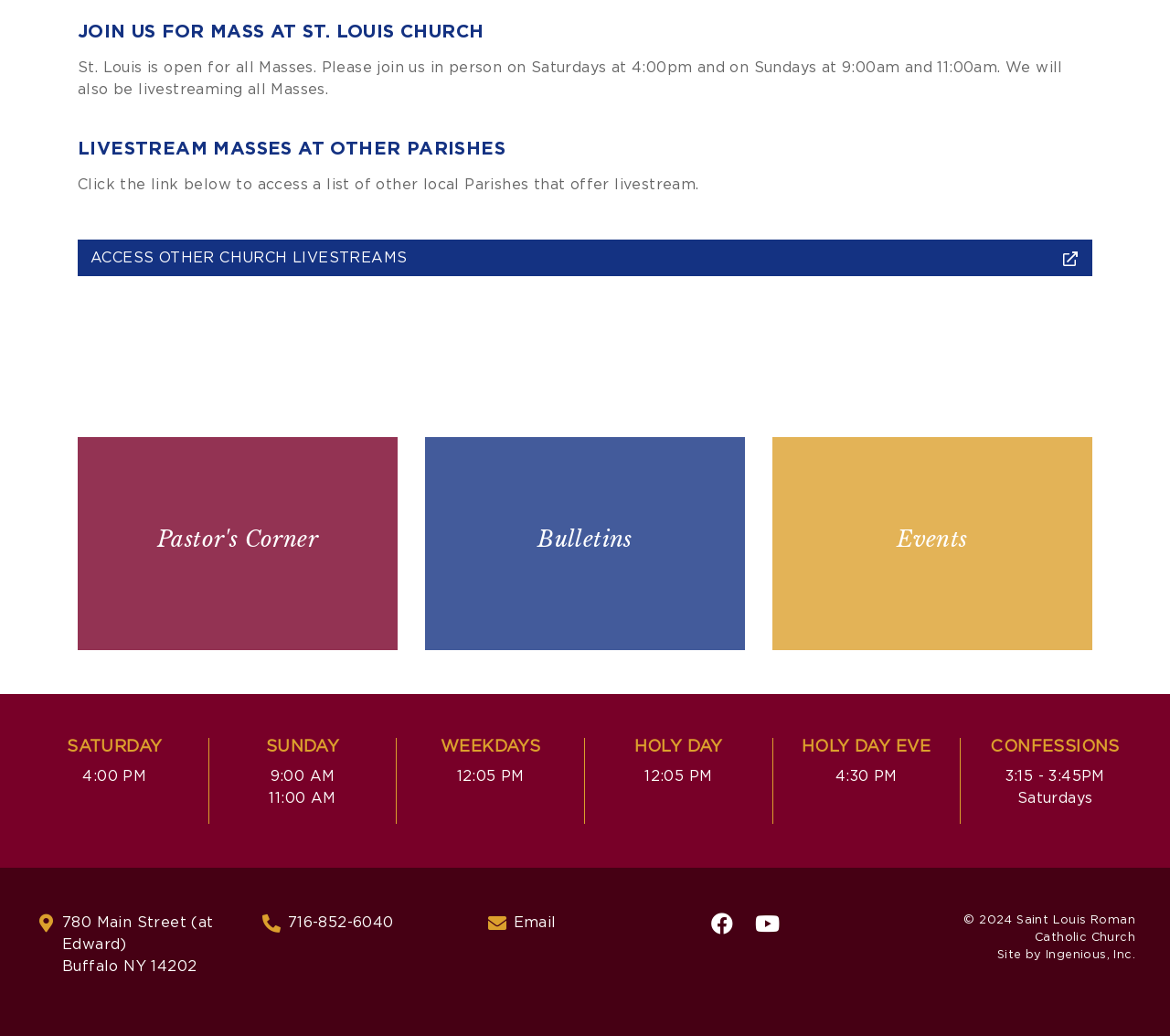How can I access other church livestreams?
Ensure your answer is thorough and detailed.

I found the answer by looking at the section of the webpage that talks about livestreaming Masses. There is a link that says 'ACCESS OTHER CHURCH LIVESTREAMS', which suggests that clicking on this link will allow me to access other church livestreams.